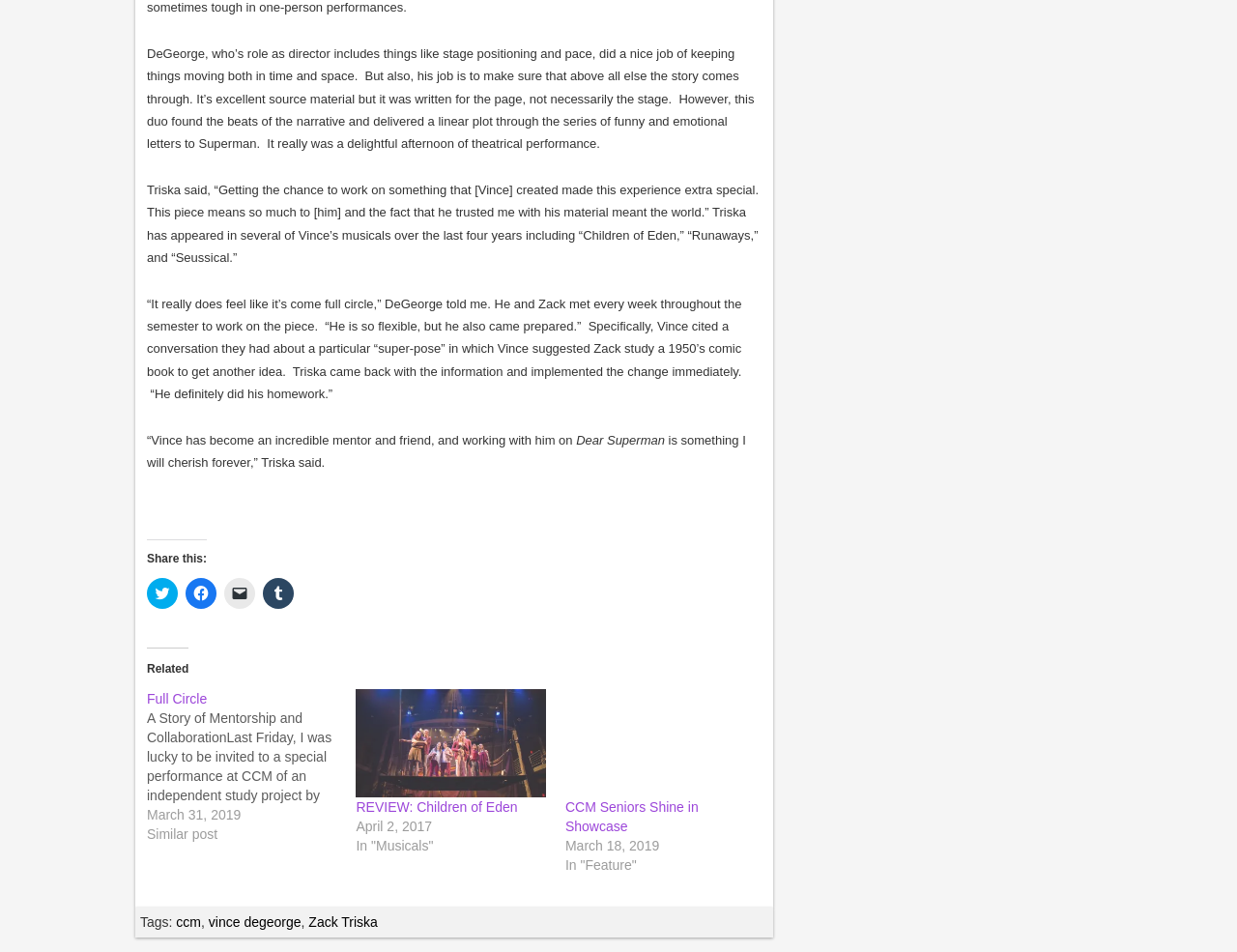What is the name of the institution where the performance took place?
Analyze the image and provide a thorough answer to the question.

The article mentions that the performance took place at CCM, which is likely an abbreviation for a college or university, based on the context of the article.